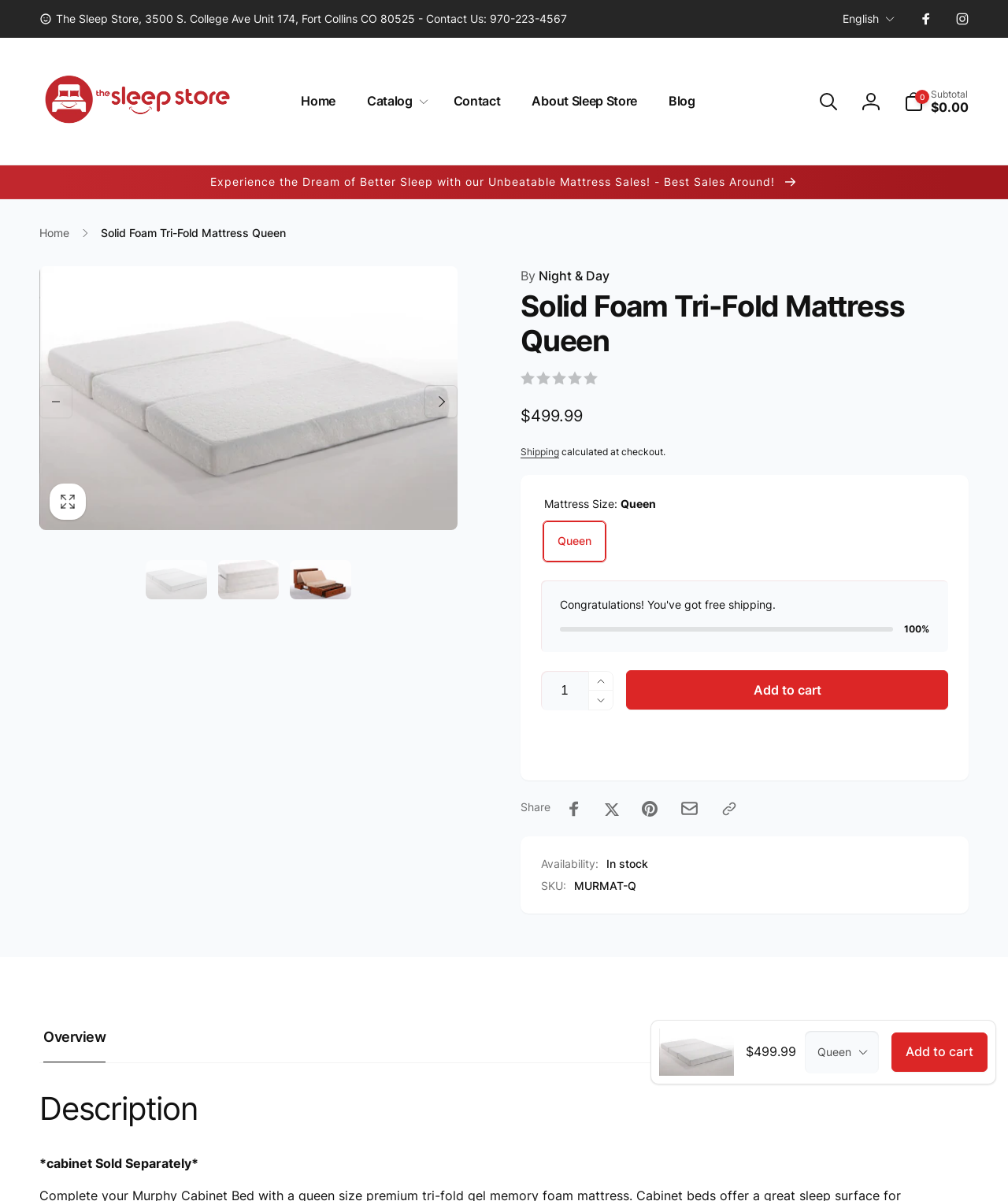What is the SKU of the mattress?
Using the image as a reference, give a one-word or short phrase answer.

MURMAT-Q